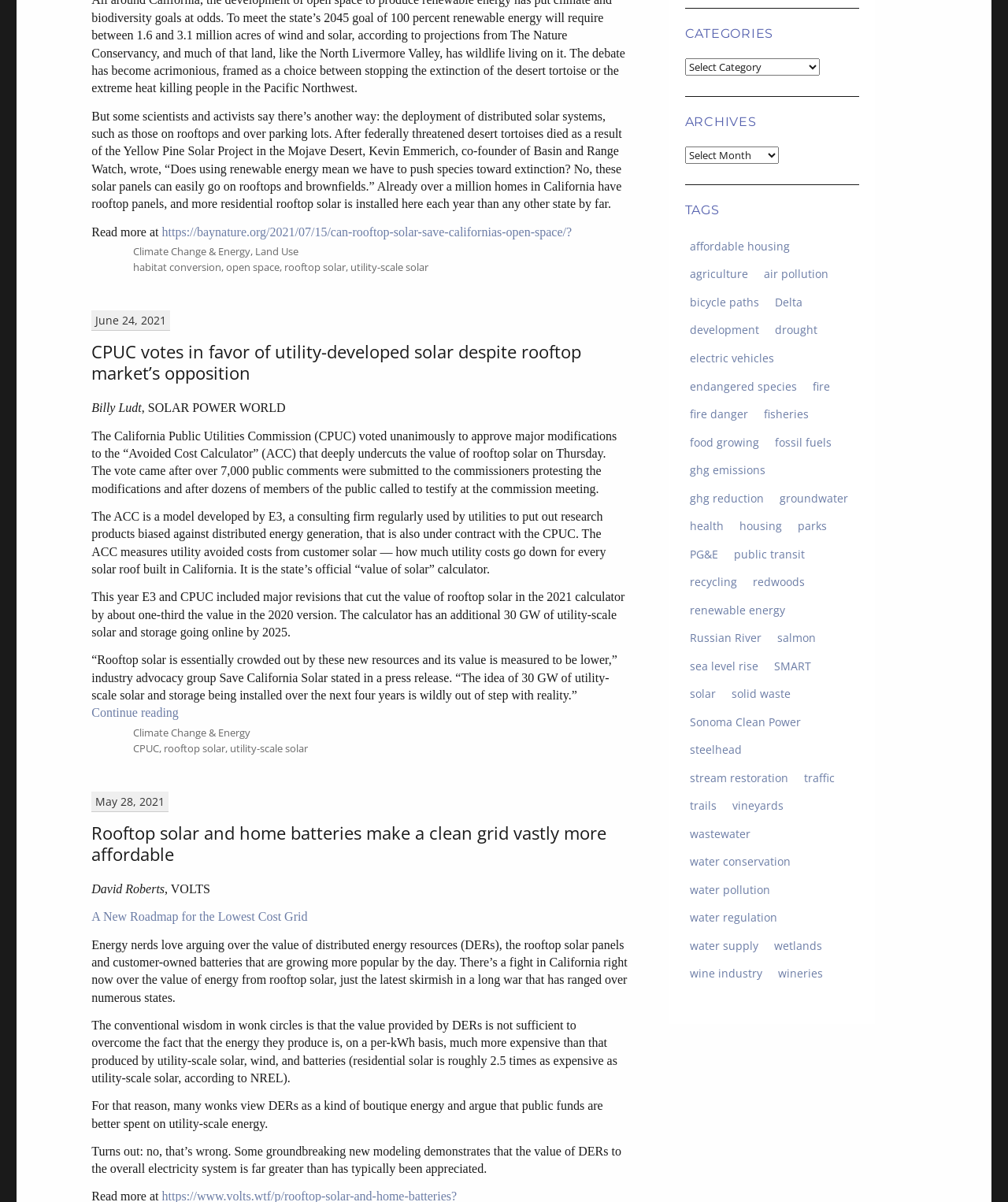Given the element description "Climate Change & Energy" in the screenshot, predict the bounding box coordinates of that UI element.

[0.132, 0.603, 0.248, 0.615]